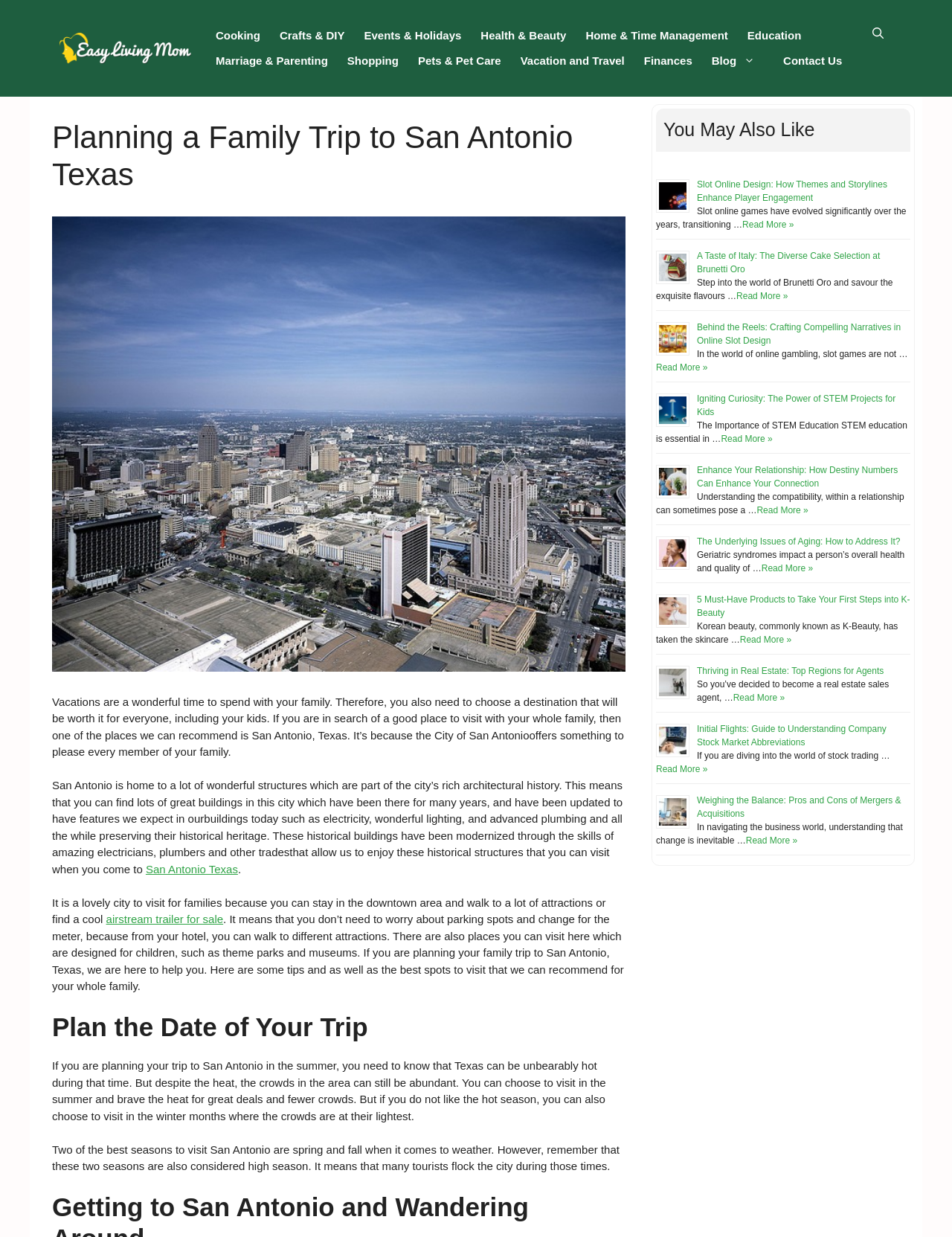Describe all the visual and textual components of the webpage comprehensively.

The webpage is about planning a family trip to San Antonio, Texas. At the top, there is a banner with the site's name "Easy Living Mom" and a navigation menu with various categories such as "Cooking", "Crafts & DIY", "Events & Holidays", and more.

Below the navigation menu, there is a heading that reads "Planning a Family Trip to San Antonio Texas" followed by an image of the San Antonio skyline. The main content of the page is divided into sections, with the first section discussing the benefits of visiting San Antonio as a family-friendly destination. The text explains that San Antonio offers something for every member of the family, including historical buildings, theme parks, and museums.

The next section is titled "Plan the Date of Your Trip" and provides tips on when to visit San Antonio, considering factors such as weather and crowd levels. The text suggests that spring and fall are the best seasons to visit, but summer can be a good option for those who don't mind the heat.

On the right side of the page, there is a complementary section with a heading "You May Also Like" that features several articles with images and brief summaries. These articles cover various topics such as online slot design, cake selection, STEM projects for kids, and more.

Overall, the webpage is well-organized and easy to navigate, with clear headings and concise text that provides useful information for planning a family trip to San Antonio.